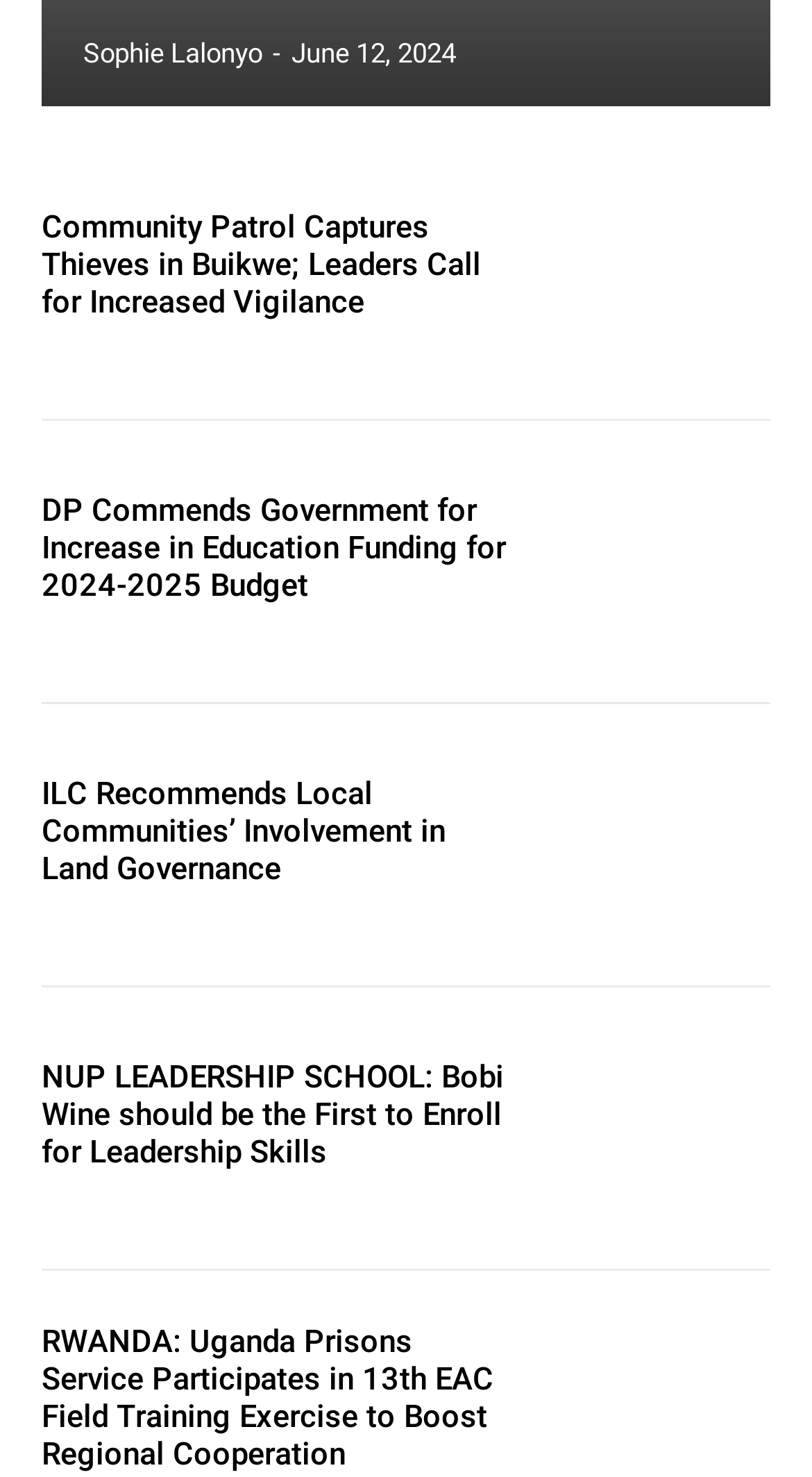Identify the bounding box coordinates of the clickable region required to complete the instruction: "View DP Commends Government for Increase in Education Funding". The coordinates should be given as four float numbers within the range of 0 and 1, i.e., [left, top, right, bottom].

[0.679, 0.306, 0.949, 0.455]